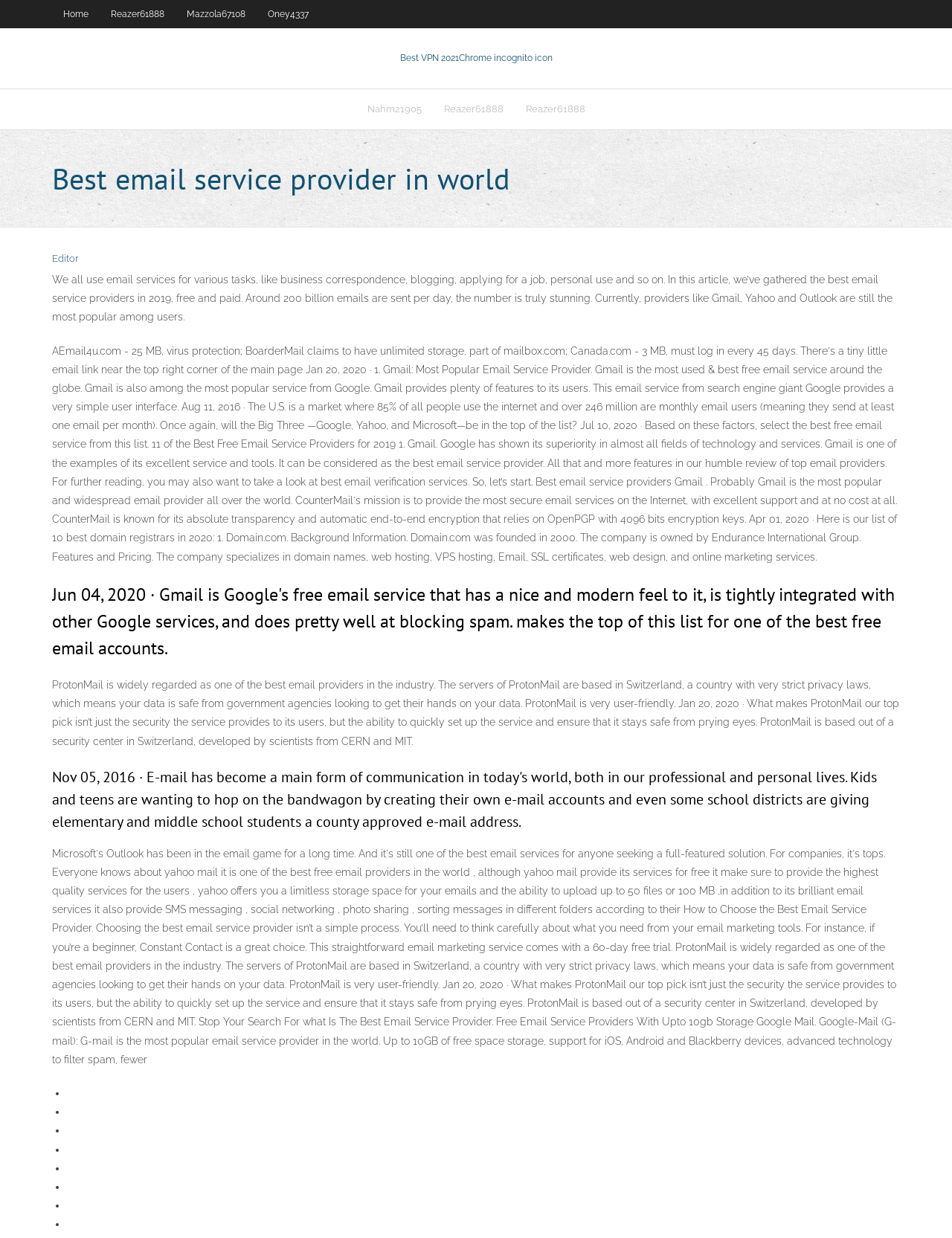Find the bounding box coordinates for the area that must be clicked to perform this action: "Click on Editor".

[0.055, 0.204, 0.082, 0.213]